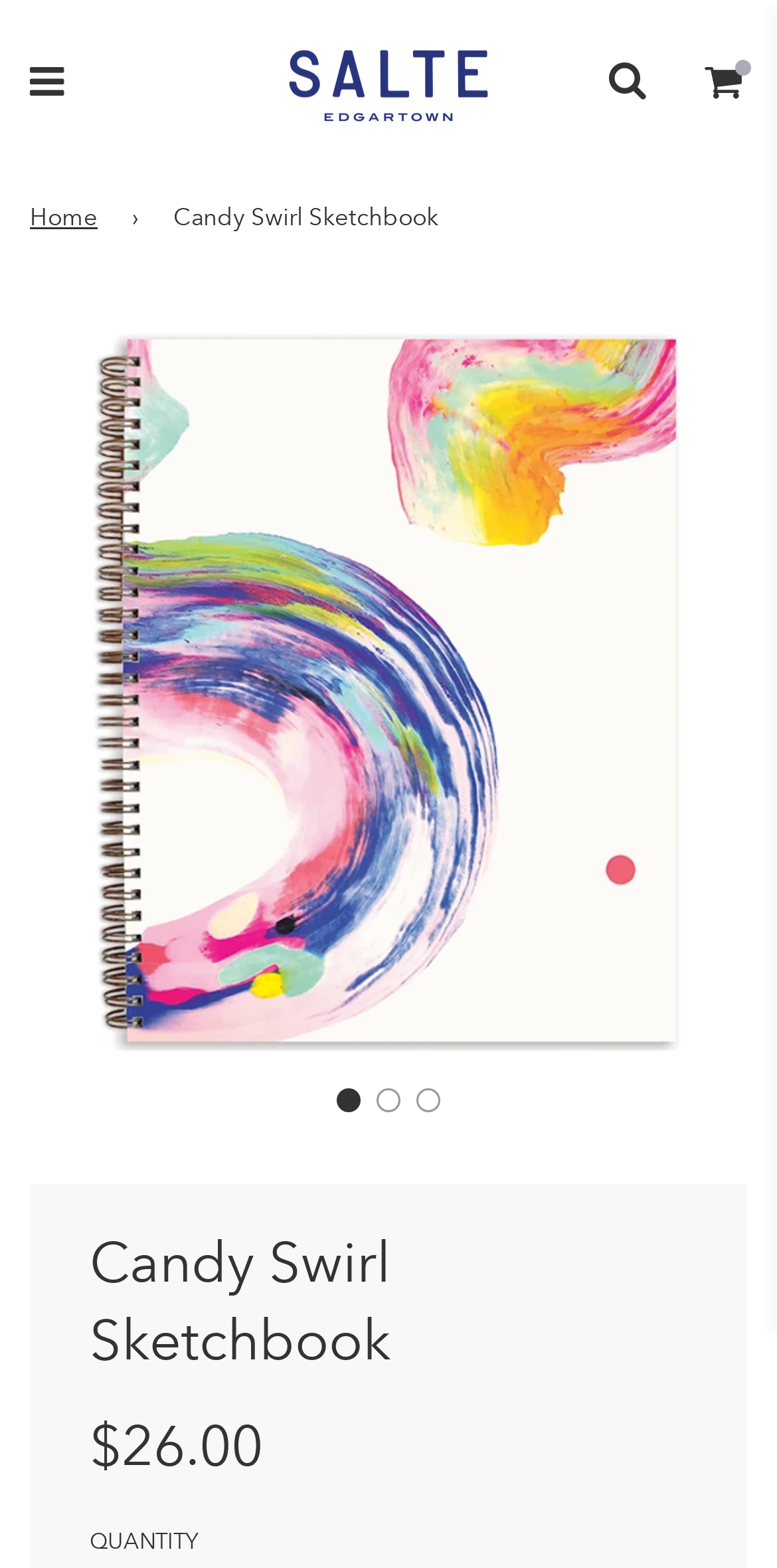Show the bounding box coordinates for the HTML element described as: "Search".

[0.745, 0.013, 0.871, 0.096]